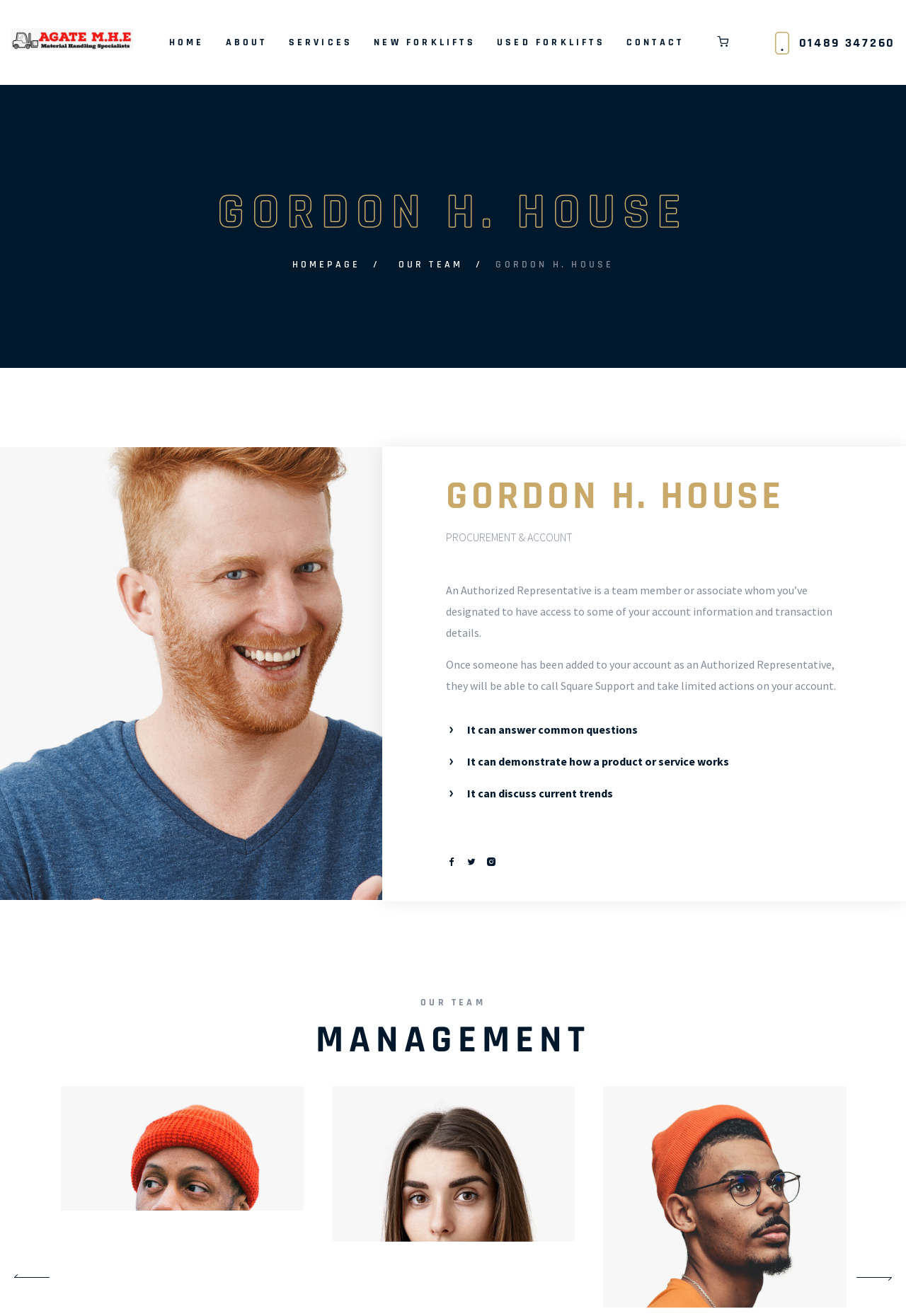Refer to the image and provide an in-depth answer to the question: 
How many links are in the top navigation menu?

I counted the number of link elements in the top navigation menu, which are 'HOME', 'ABOUT', 'SERVICES', 'NEW FORKLIFTS', 'USED FORKLIFTS', and 'CONTACT'.